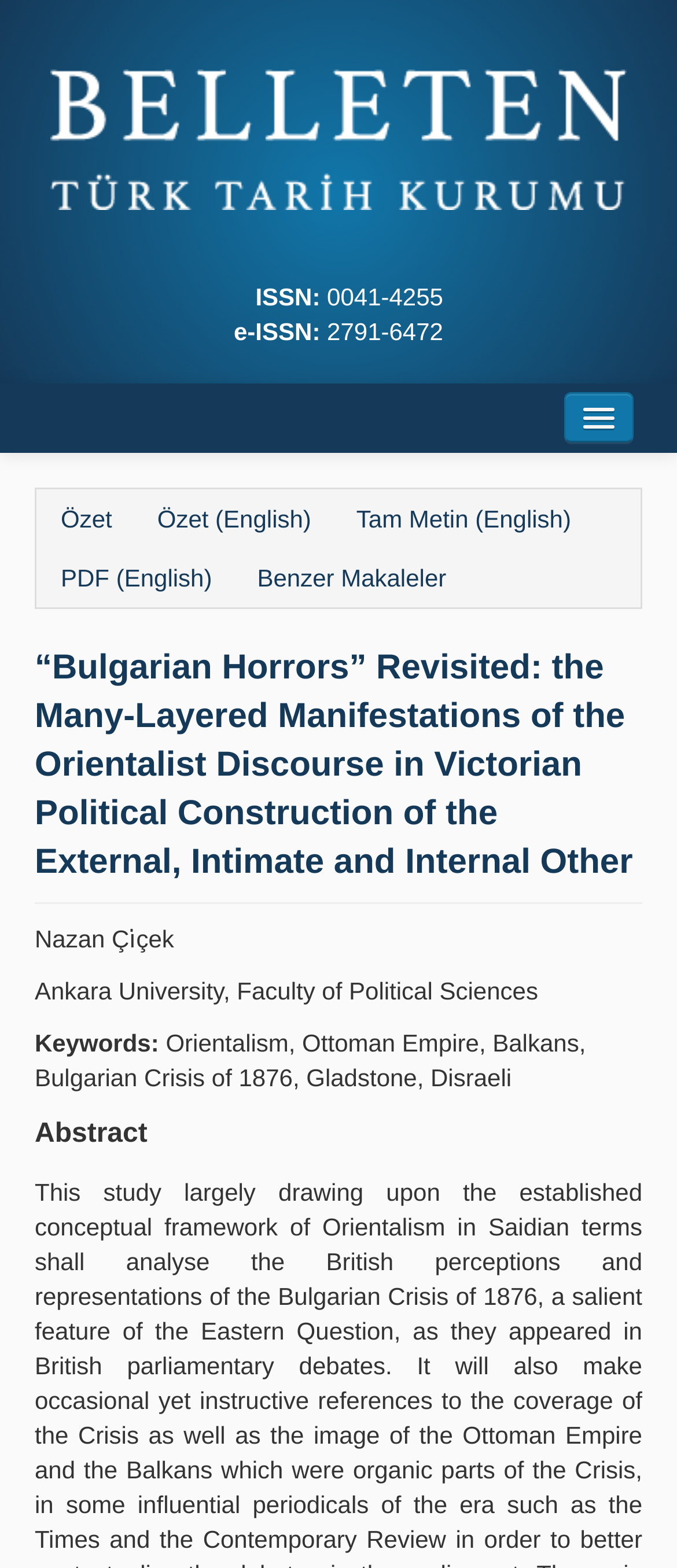Locate the bounding box coordinates of the element's region that should be clicked to carry out the following instruction: "View the abstract". The coordinates need to be four float numbers between 0 and 1, i.e., [left, top, right, bottom].

[0.051, 0.709, 0.949, 0.738]